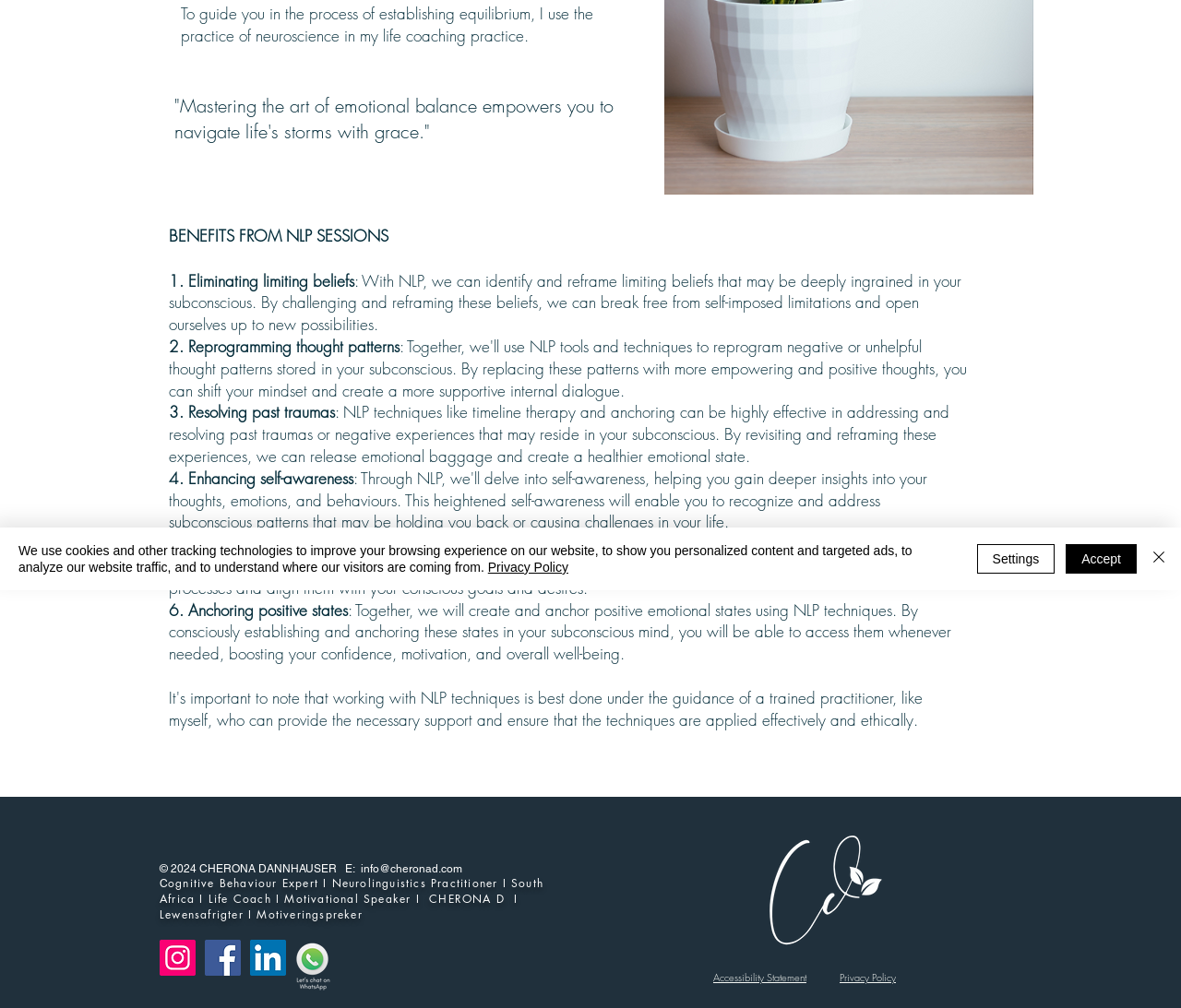Using the provided element description "Settings", determine the bounding box coordinates of the UI element.

[0.827, 0.54, 0.893, 0.569]